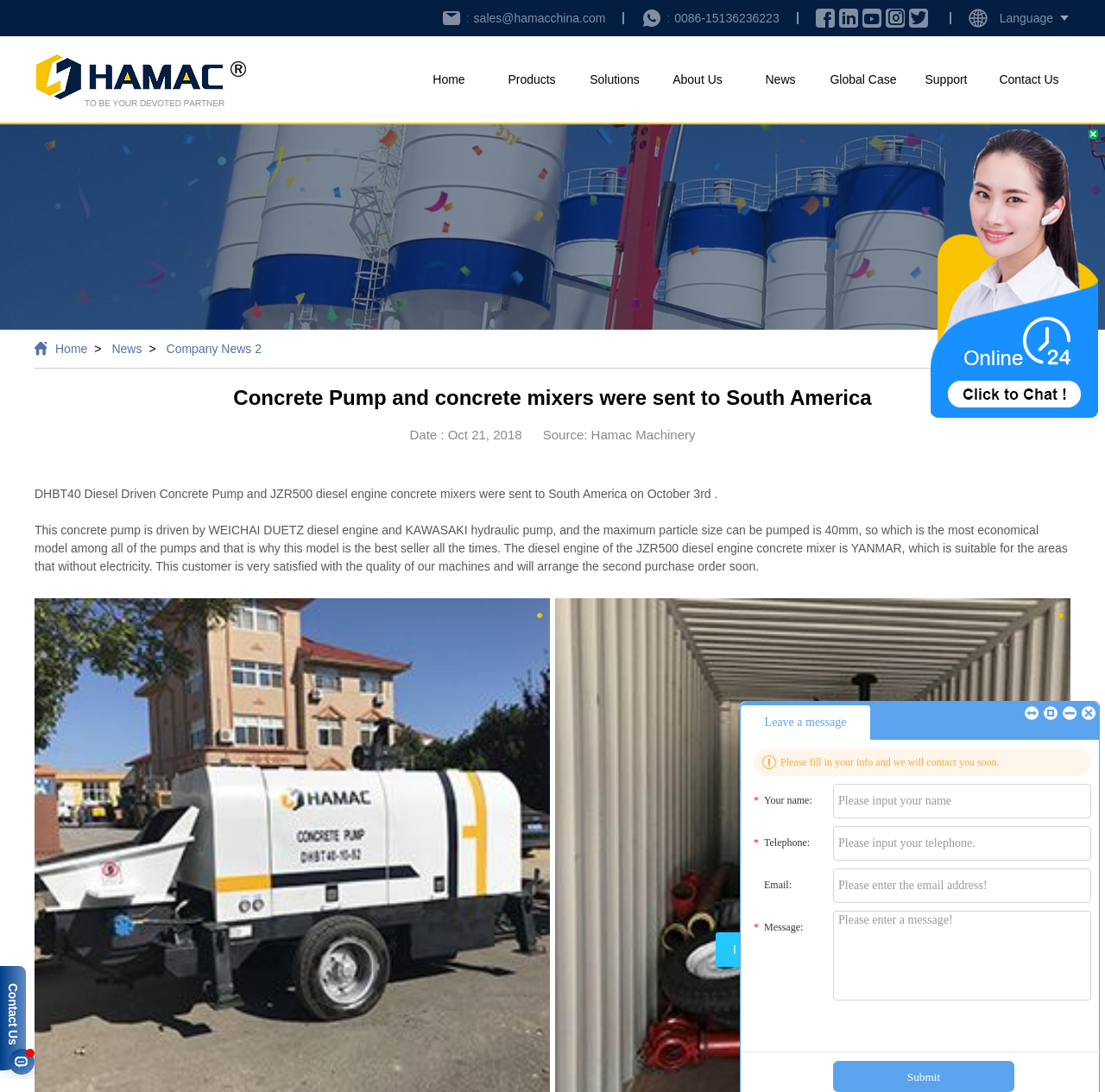Pinpoint the bounding box coordinates for the area that should be clicked to perform the following instruction: "Click the contact email link".

[0.422, 0.01, 0.548, 0.023]